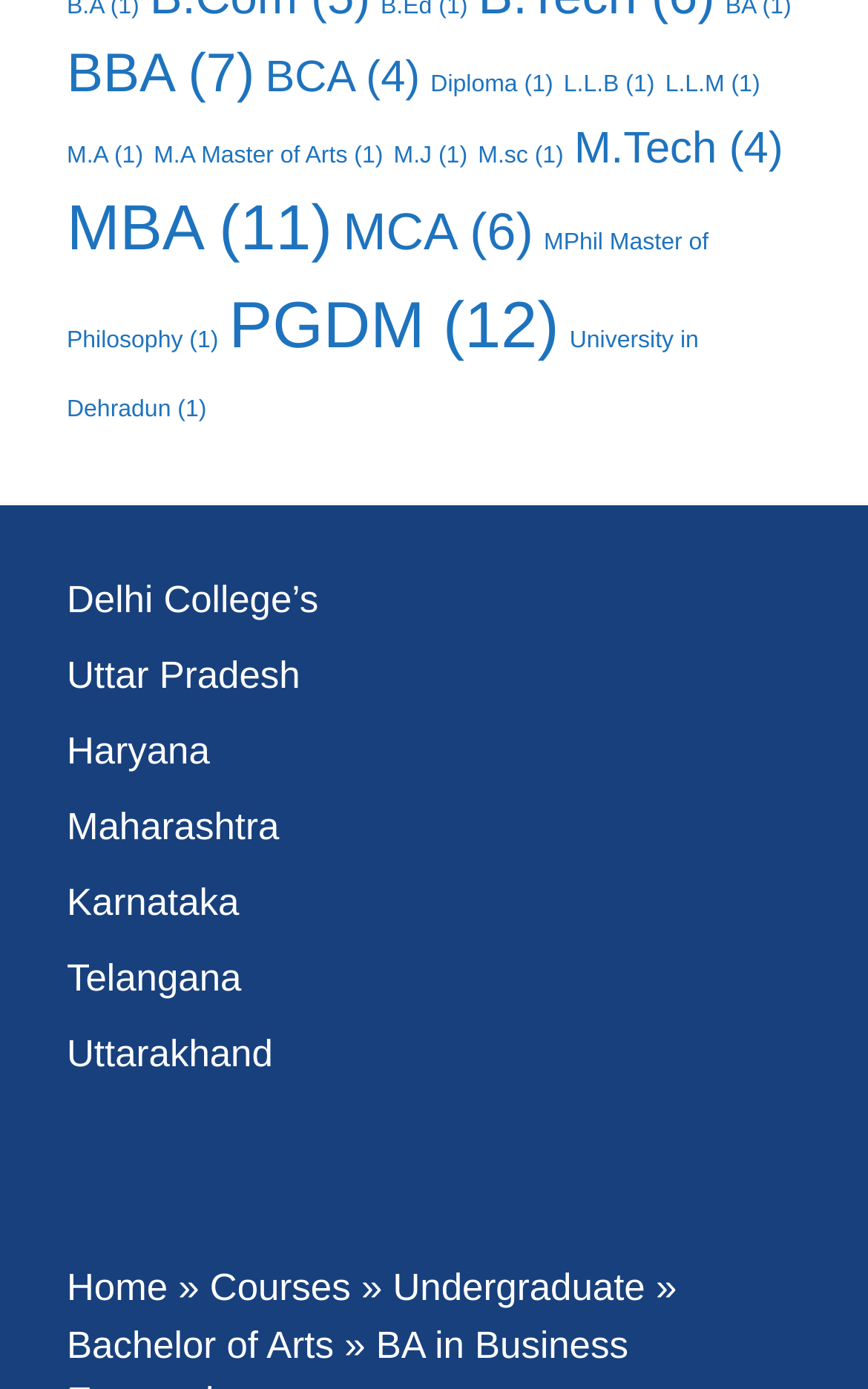Locate the bounding box coordinates of the area you need to click to fulfill this instruction: 'Explore MBA options'. The coordinates must be in the form of four float numbers ranging from 0 to 1: [left, top, right, bottom].

[0.077, 0.14, 0.383, 0.191]